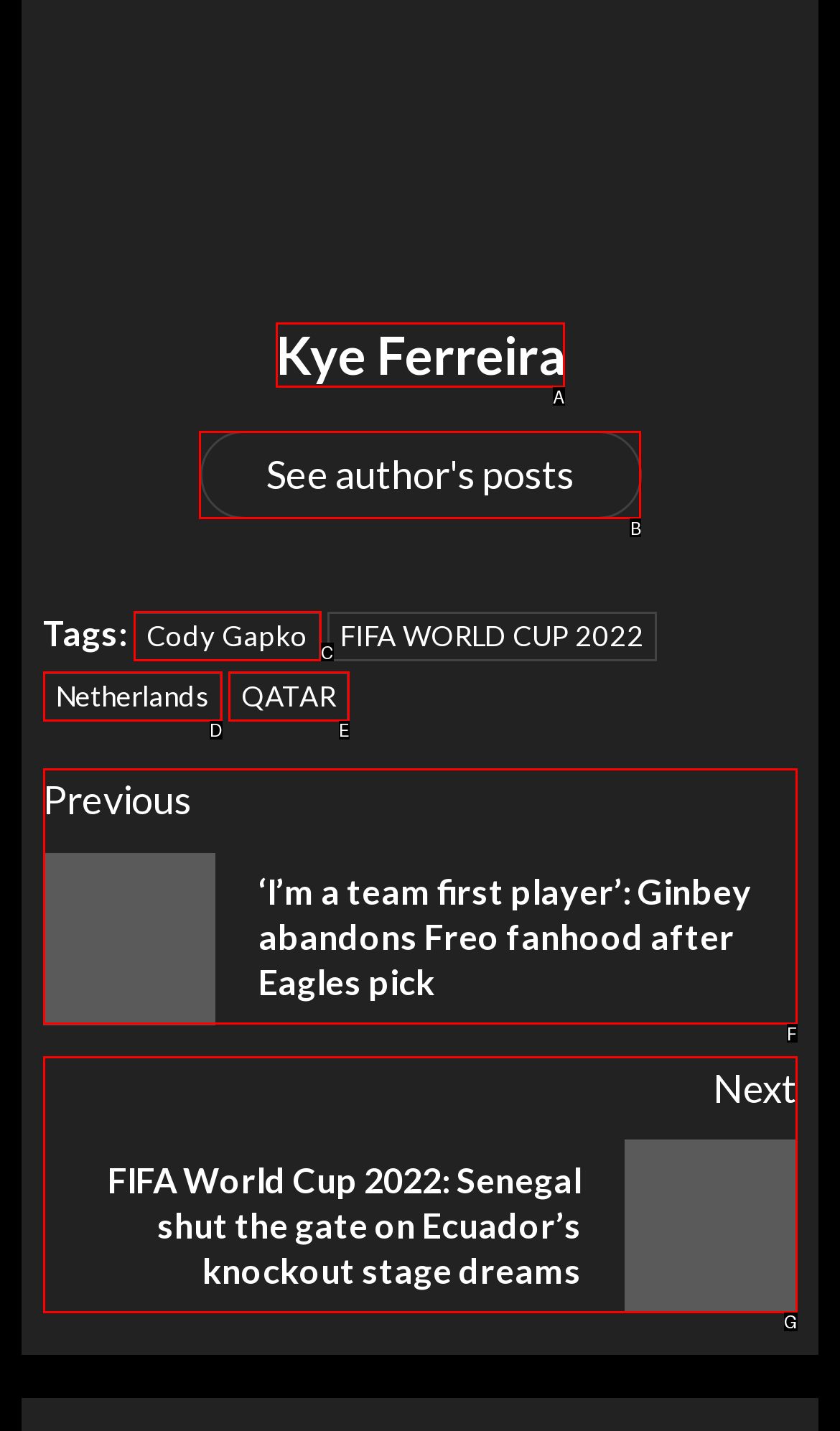Tell me the letter of the option that corresponds to the description: Cody Gapko
Answer using the letter from the given choices directly.

C